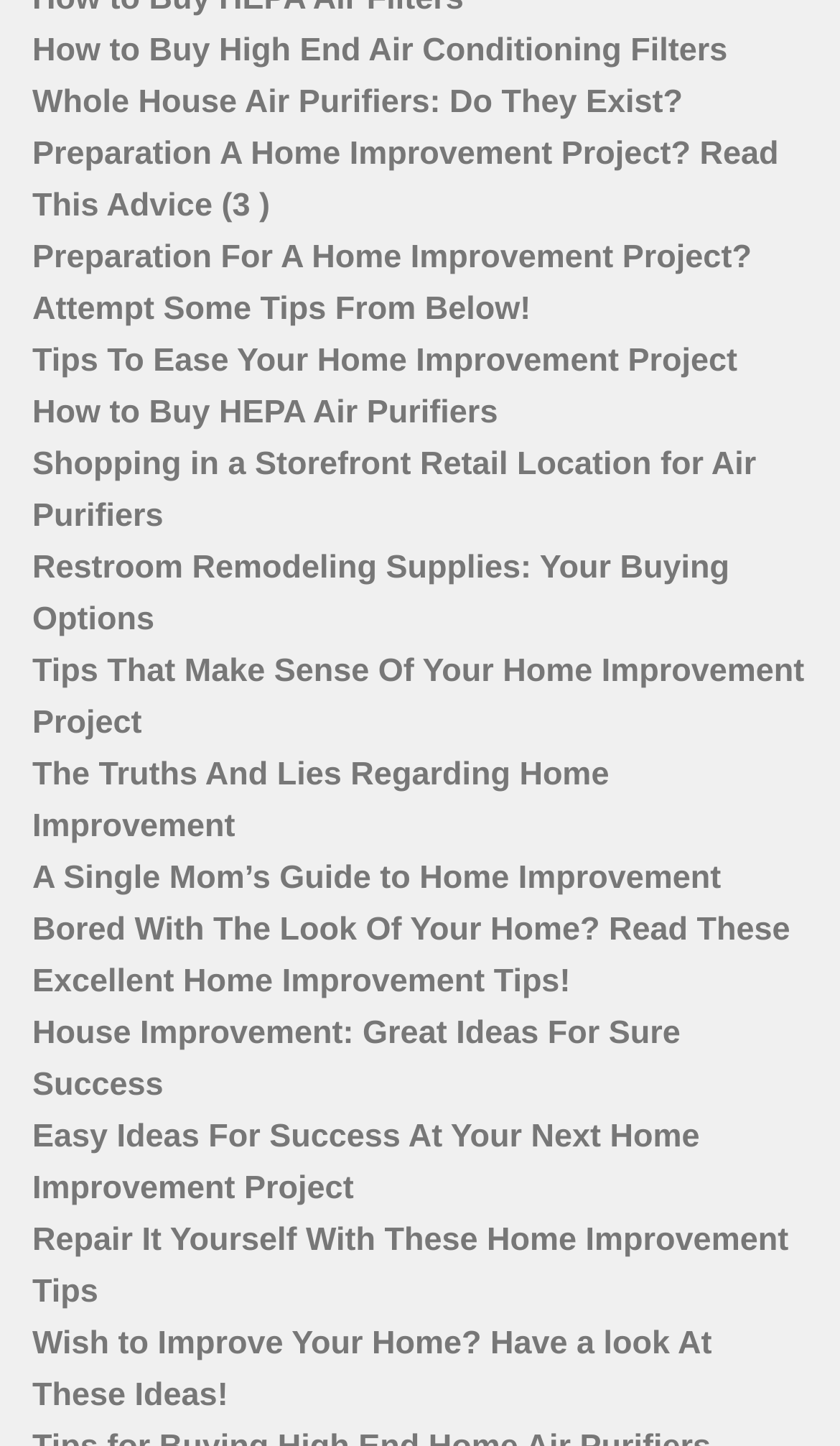Give a one-word or short-phrase answer to the following question: 
What type of products are mentioned on this webpage?

Home improvement products